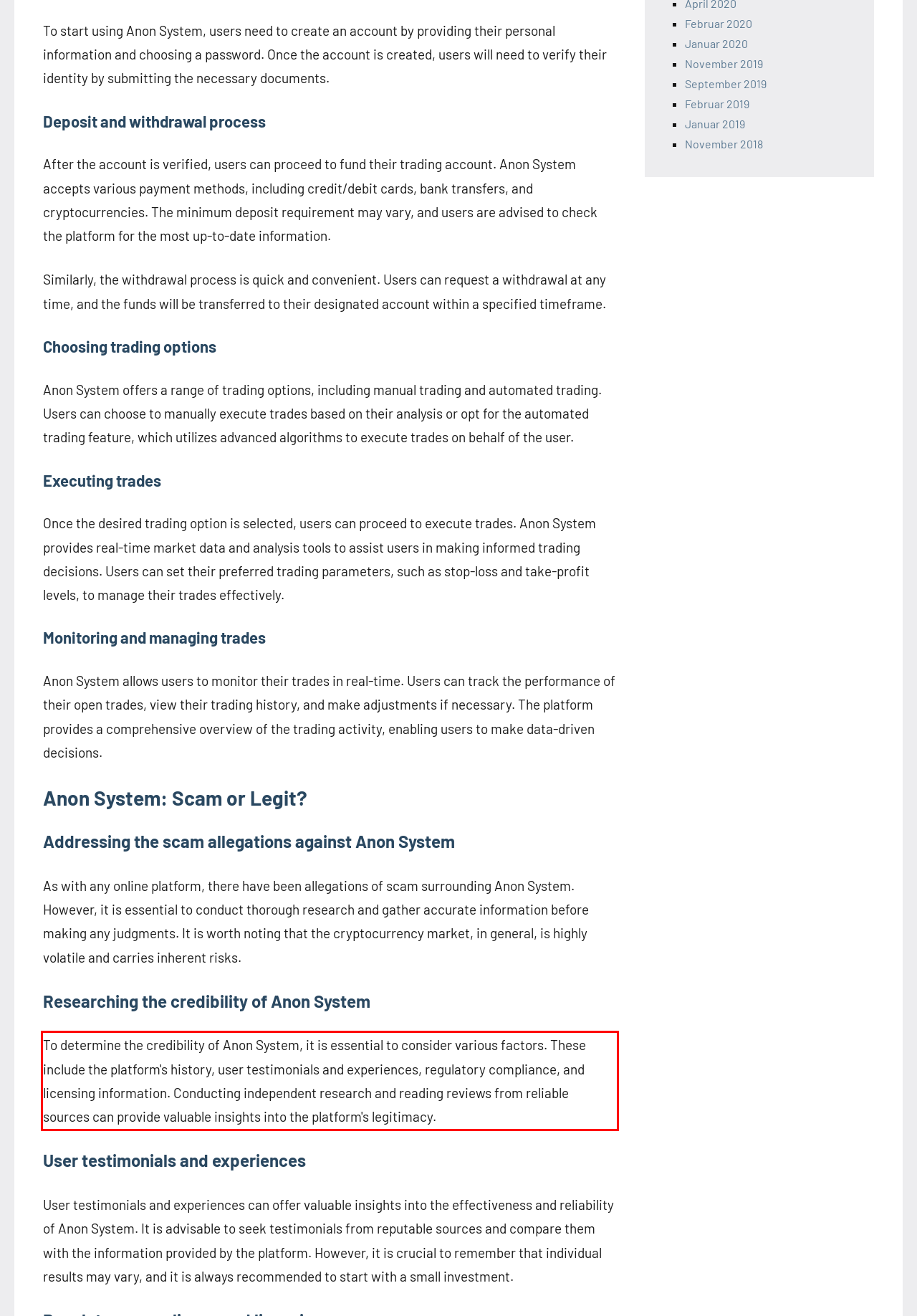From the given screenshot of a webpage, identify the red bounding box and extract the text content within it.

To determine the credibility of Anon System, it is essential to consider various factors. These include the platform's history, user testimonials and experiences, regulatory compliance, and licensing information. Conducting independent research and reading reviews from reliable sources can provide valuable insights into the platform's legitimacy.